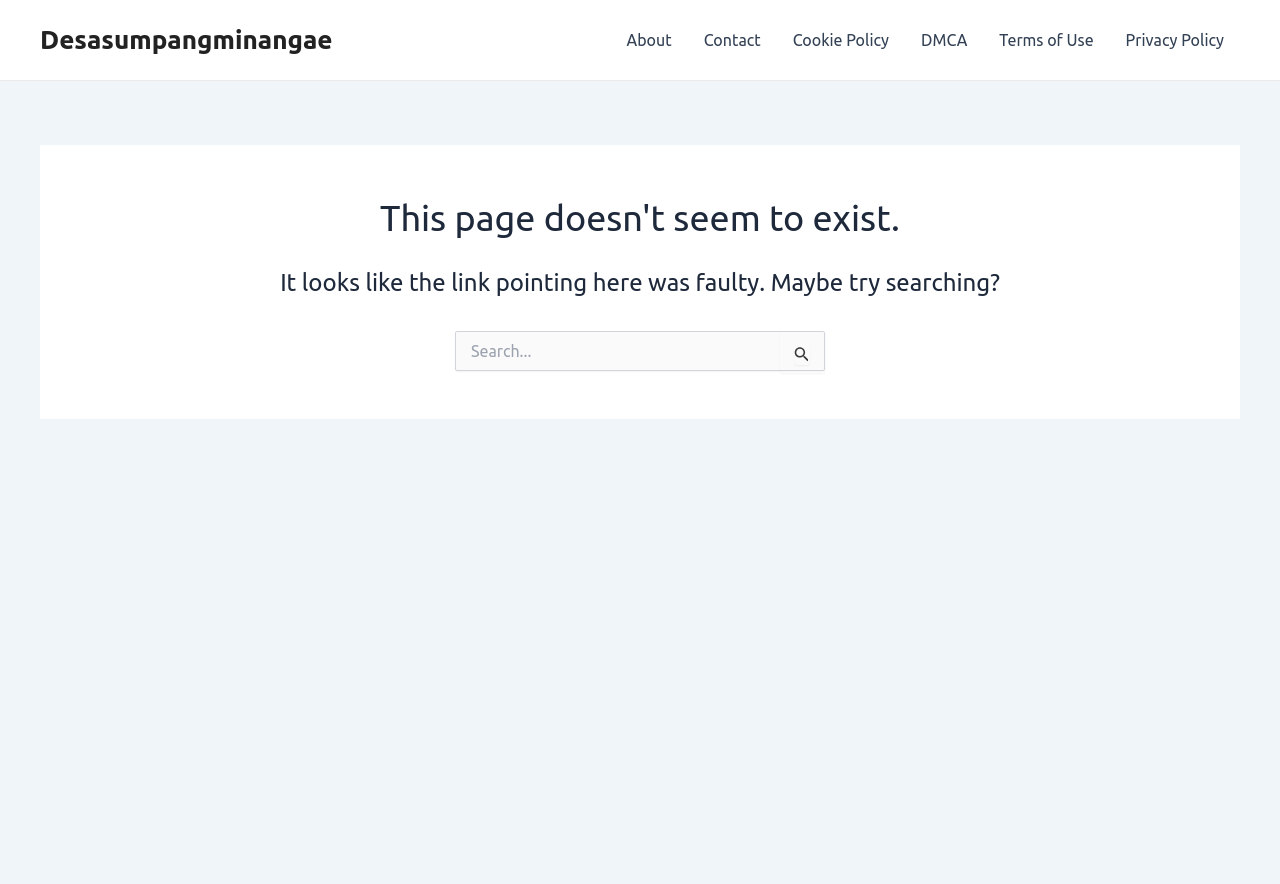Give a detailed account of the webpage, highlighting key information.

The webpage is a "Page not found" error page from Desasumpangminangae. At the top-left corner, there is a link to the website's homepage, labeled "Desasumpangminangae". 

On the top-right side, there is a site navigation menu with 6 links: "About", "Contact", "Cookie Policy", "DMCA", "Terms of Use", and "Privacy Policy". These links are aligned horizontally and take up about half of the screen's width.

Below the navigation menu, there is a header section with a prominent heading that reads, "This page doesn't seem to exist." This heading is centered on the page and takes up about two-thirds of the screen's width.

Below the header, there is another heading that says, "It looks like the link pointing here was faulty. Maybe try searching?" This heading is also centered on the page and is slightly smaller than the previous one.

Underneath the headings, there is a search bar that takes up about one-third of the screen's width. The search bar has a label "Search for:" and a text input field. To the right of the text input field, there is a search button with a small magnifying glass icon.